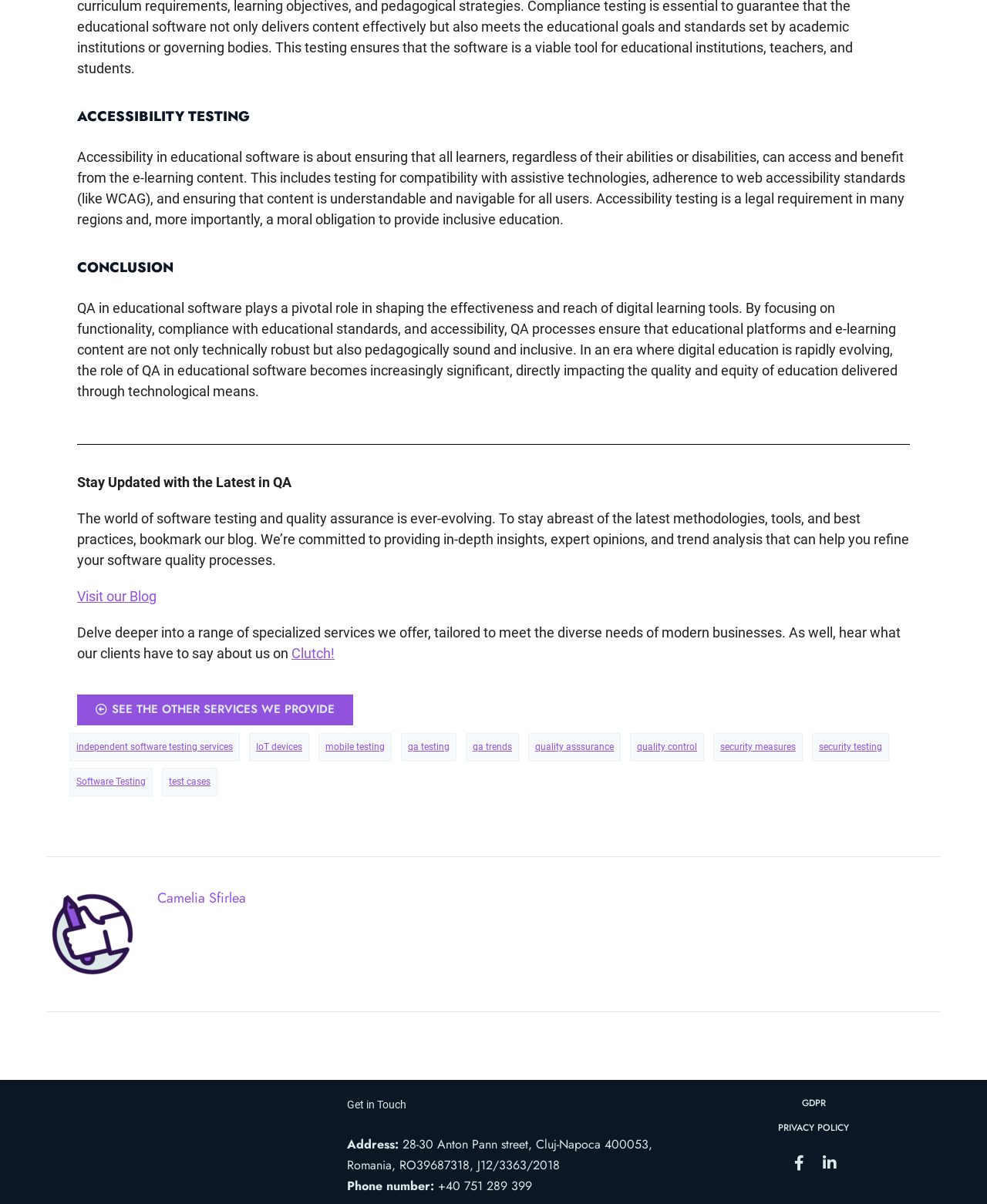Where is the company located?
Give a comprehensive and detailed explanation for the question.

The company is located at 28-30 Anton Pann street, Cluj-Napoca 400053, Romania, as stated in the address section at the bottom of the webpage.